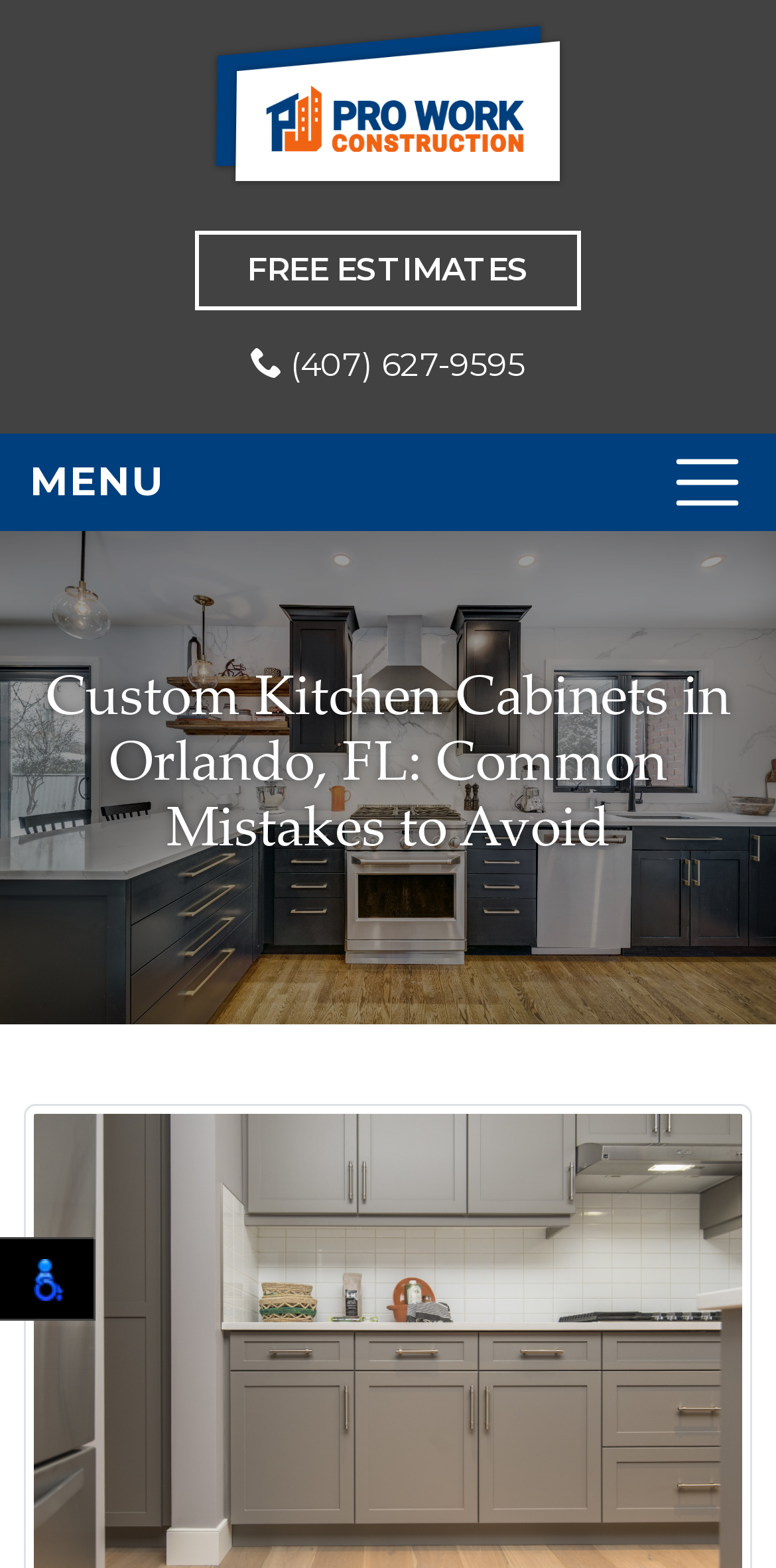What is the phone number on the top right?
Answer briefly with a single word or phrase based on the image.

(407) 627-9595